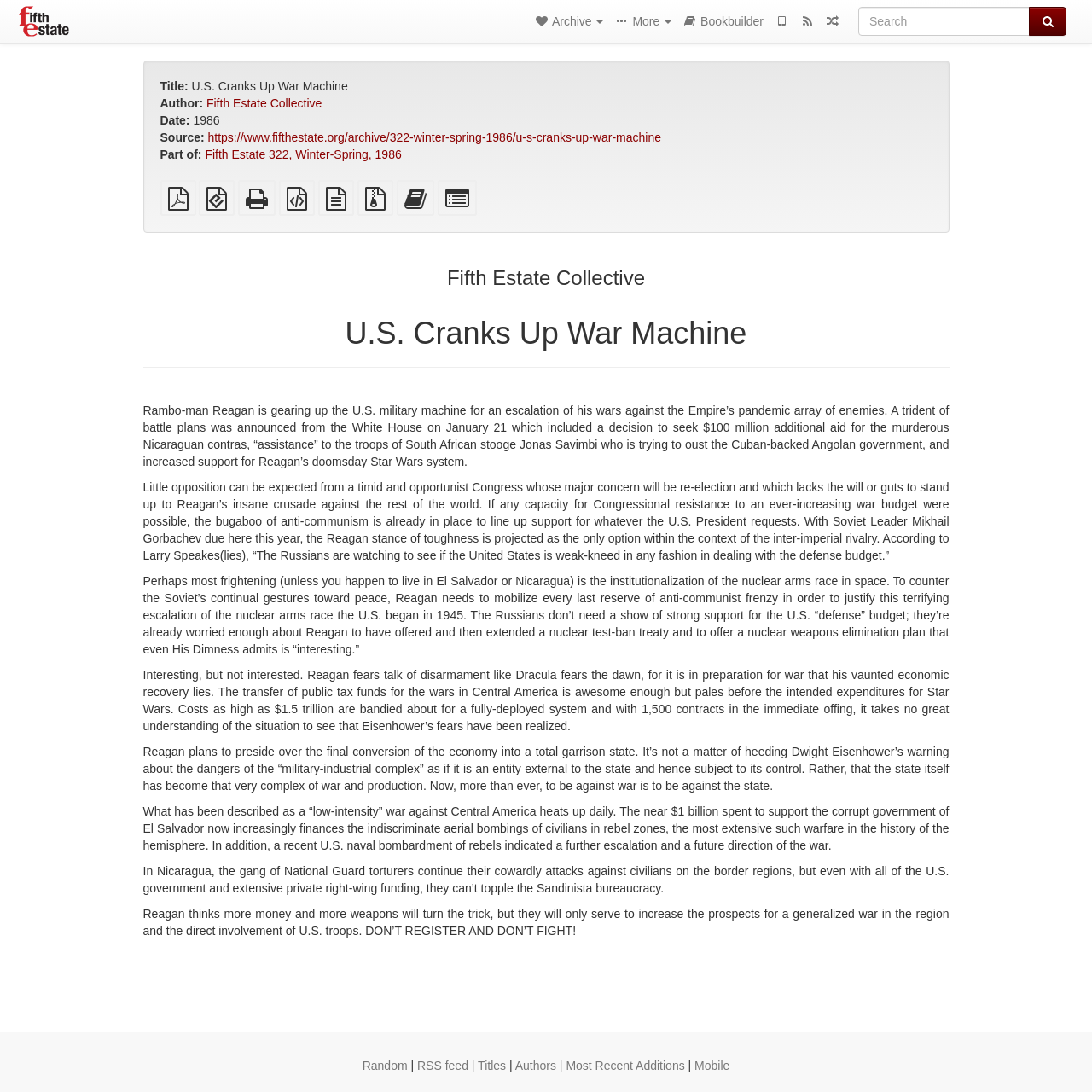What is the topic of the article?
Please give a detailed and elaborate explanation in response to the question.

I found the topic of the article by reading the content of the article which discusses the U.S. war machine and politics.